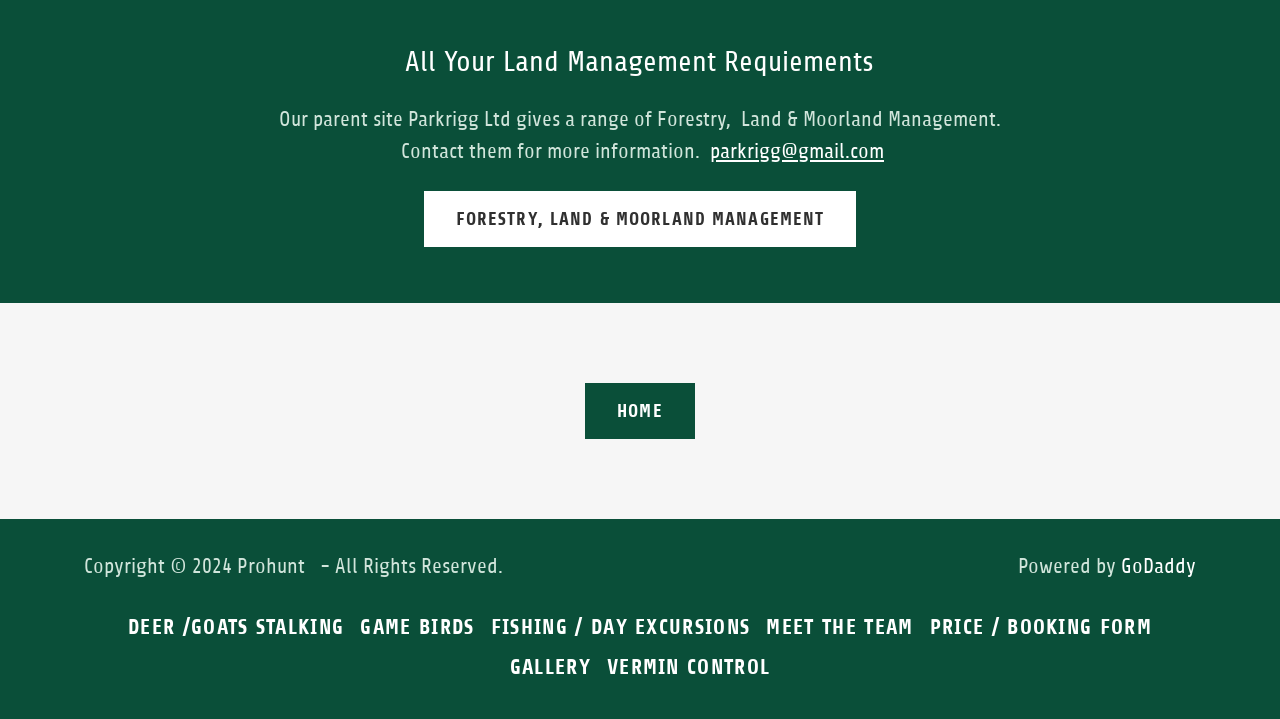Please identify the bounding box coordinates of the region to click in order to complete the task: "View DEER /GOATS STALKING page". The coordinates must be four float numbers between 0 and 1, specified as [left, top, right, bottom].

[0.094, 0.844, 0.275, 0.899]